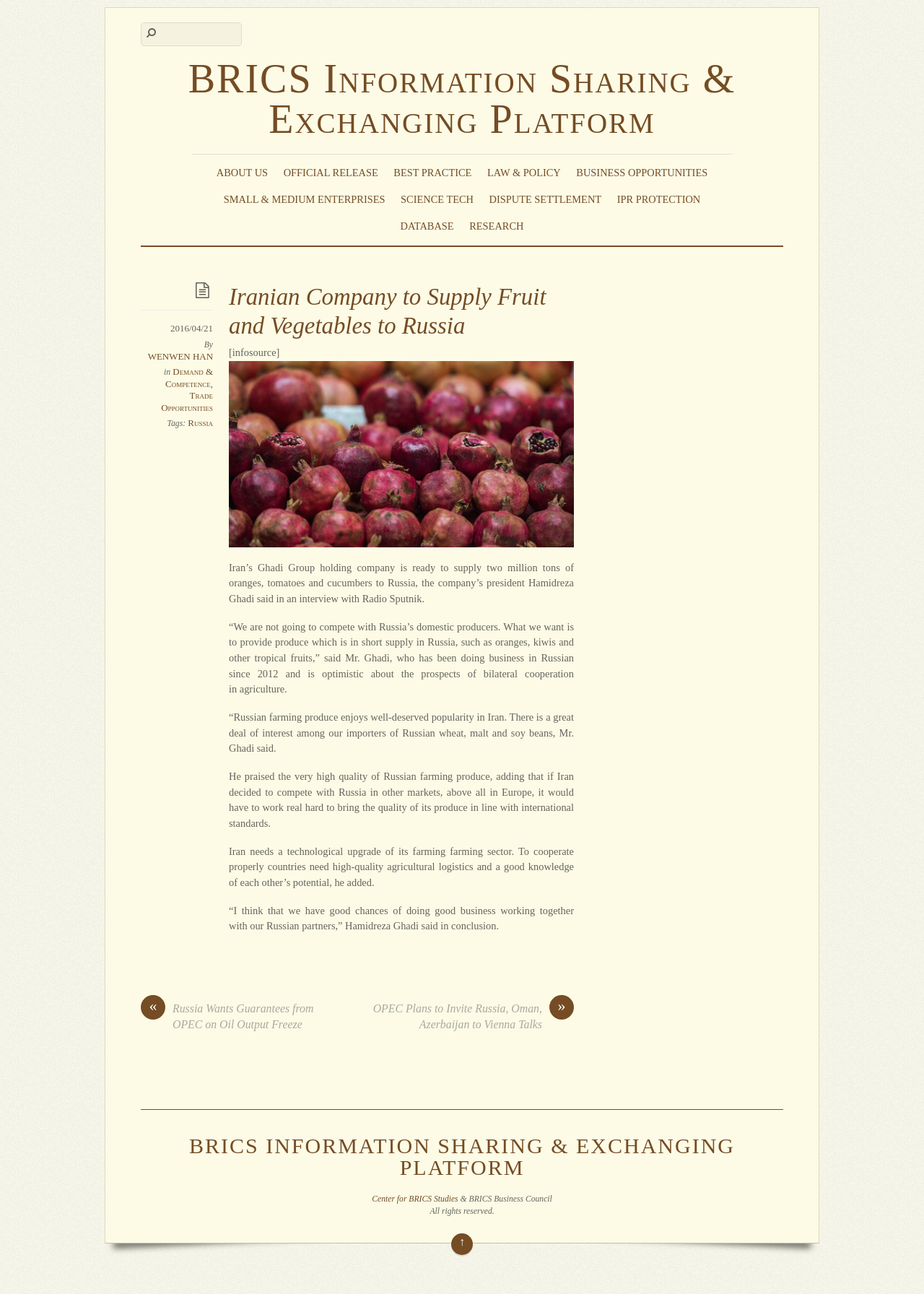Determine the bounding box coordinates for the region that must be clicked to execute the following instruction: "Go to the Center for BRICS Studies".

[0.402, 0.923, 0.496, 0.93]